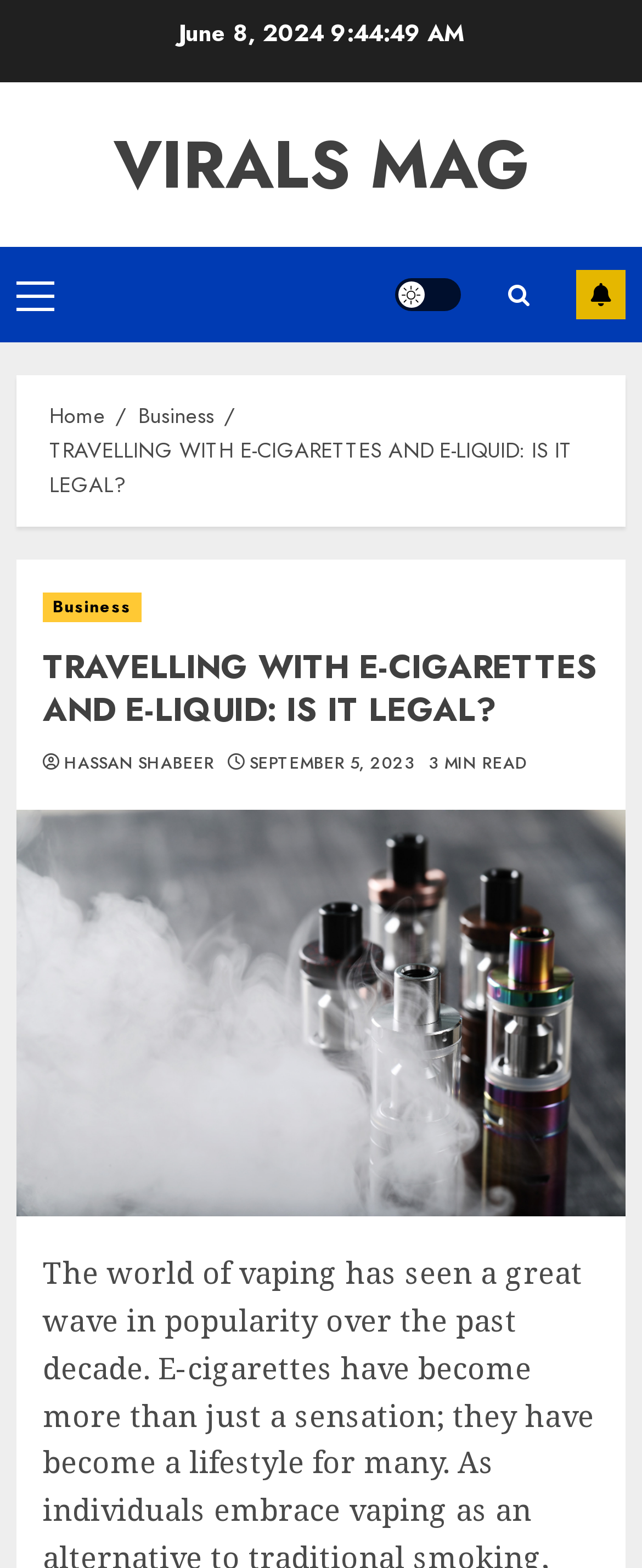What is the date of the article?
Based on the screenshot, give a detailed explanation to answer the question.

The date of the article can be found at the top of the webpage, where it says 'June 8, 2024'.